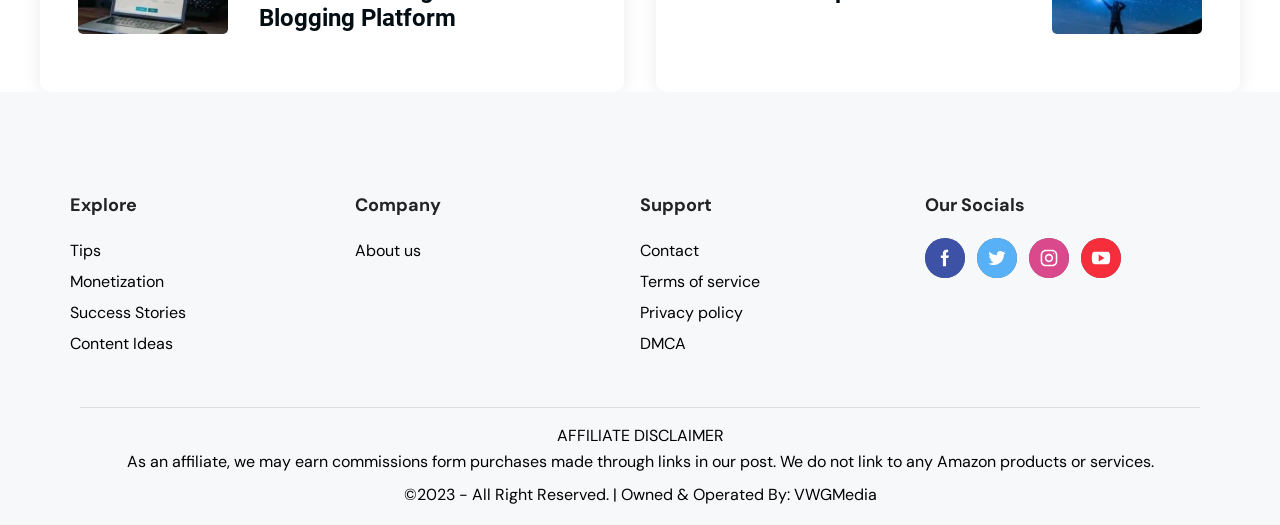Please identify the bounding box coordinates of the area that needs to be clicked to follow this instruction: "register for the event".

None